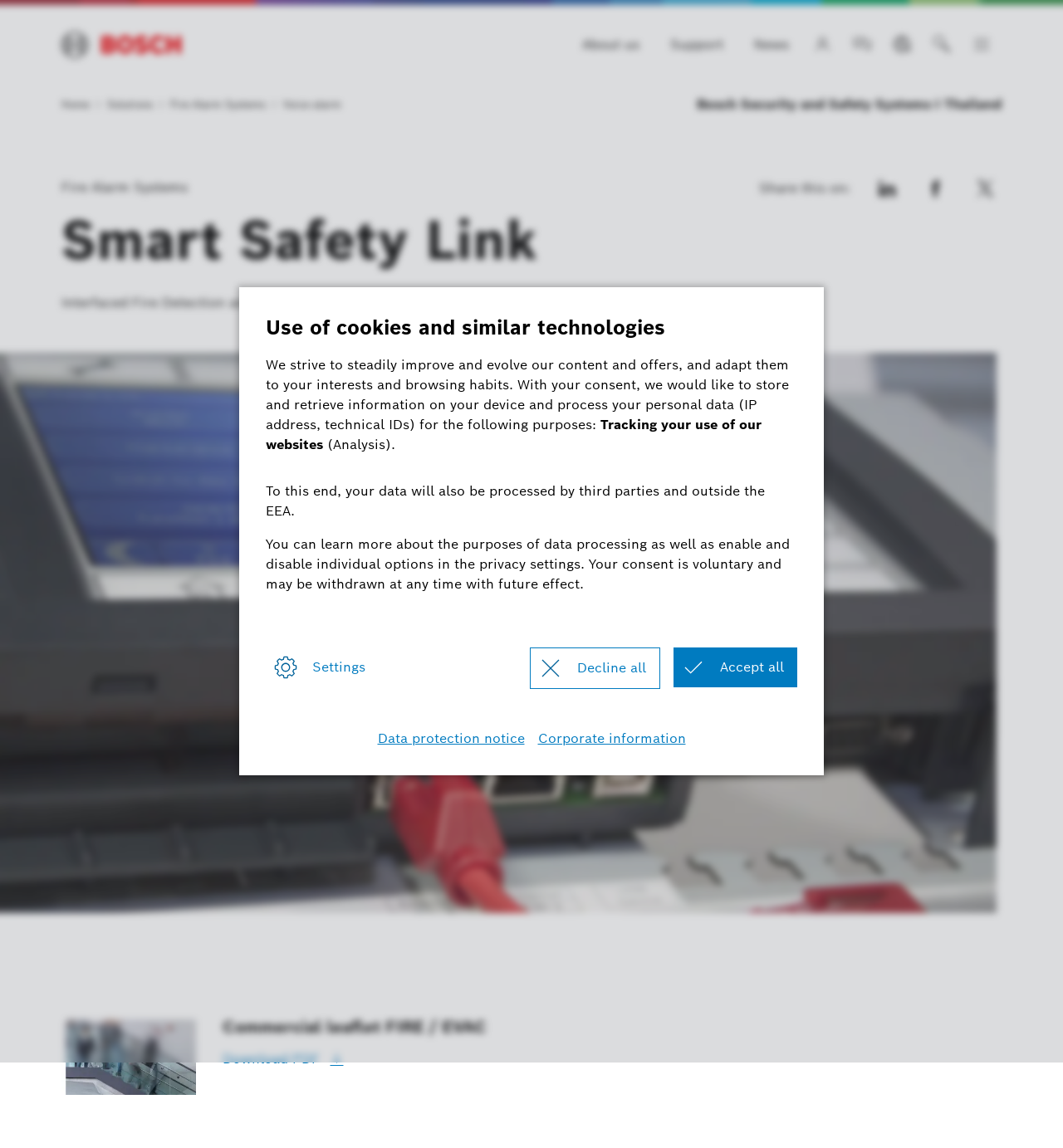Reply to the question with a single word or phrase:
What is the company name?

Bosch Security and Safety Systems